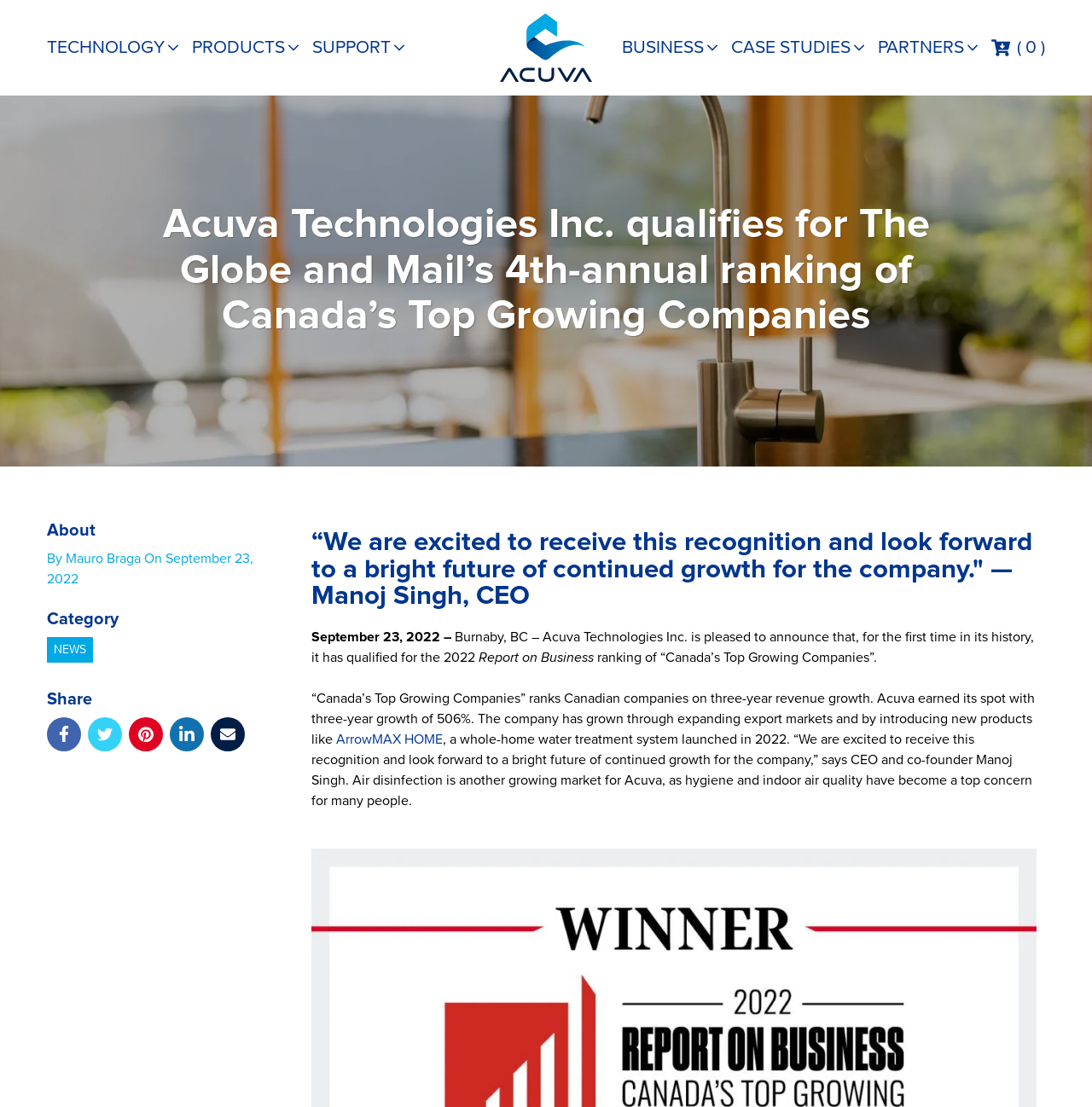Please indicate the bounding box coordinates of the element's region to be clicked to achieve the instruction: "Go to the 'Education' section". Provide the coordinates as four float numbers between 0 and 1, i.e., [left, top, right, bottom].

None